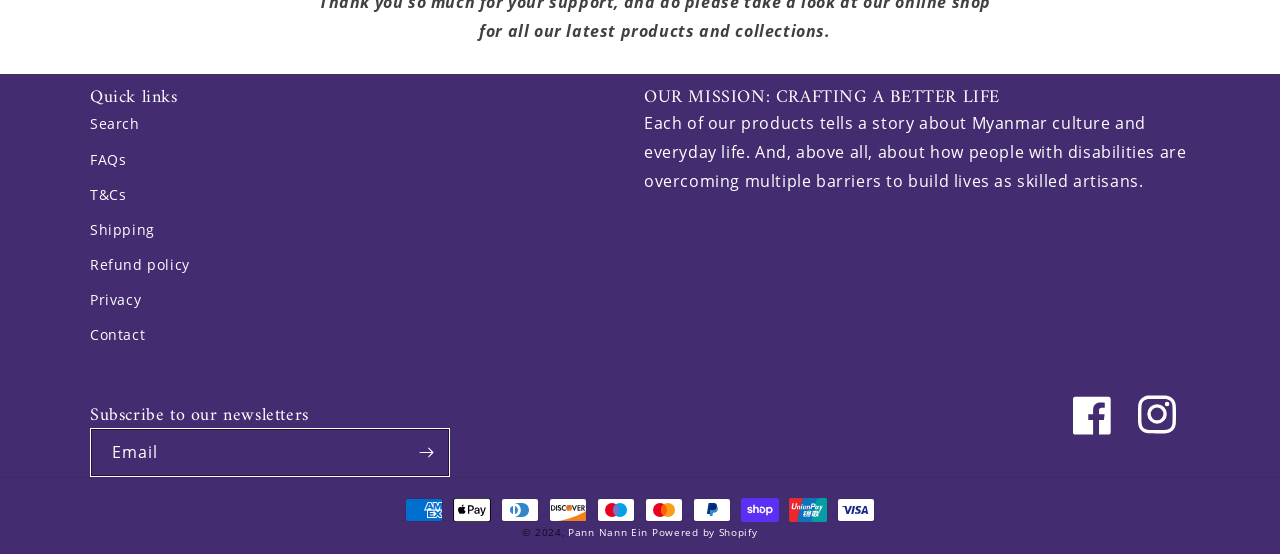Highlight the bounding box of the UI element that corresponds to this description: "Terms & Conditions".

None